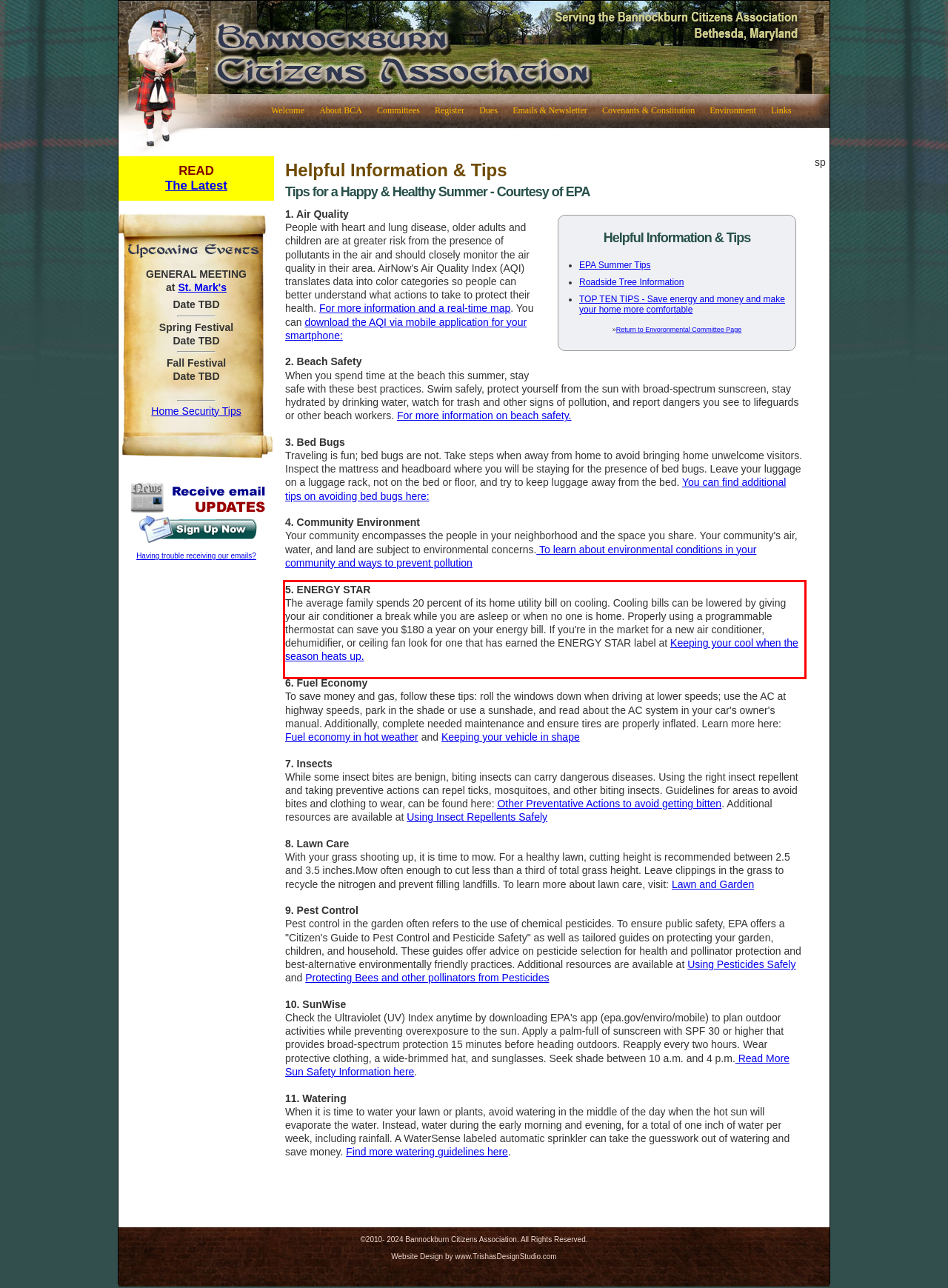You have a screenshot of a webpage with a red bounding box. Use OCR to generate the text contained within this red rectangle.

5. ENERGY STAR The average family spends 20 percent of its home utility bill on cooling. Cooling bills can be lowered by giving your air conditioner a break while you are asleep or when no one is home. Properly using a programmable thermostat can save you $180 a year on your energy bill. If you're in the market for a new air conditioner, dehumidifier, or ceiling fan look for one that has earned the ENERGY STAR label at Keeping your cool when the season heats up.